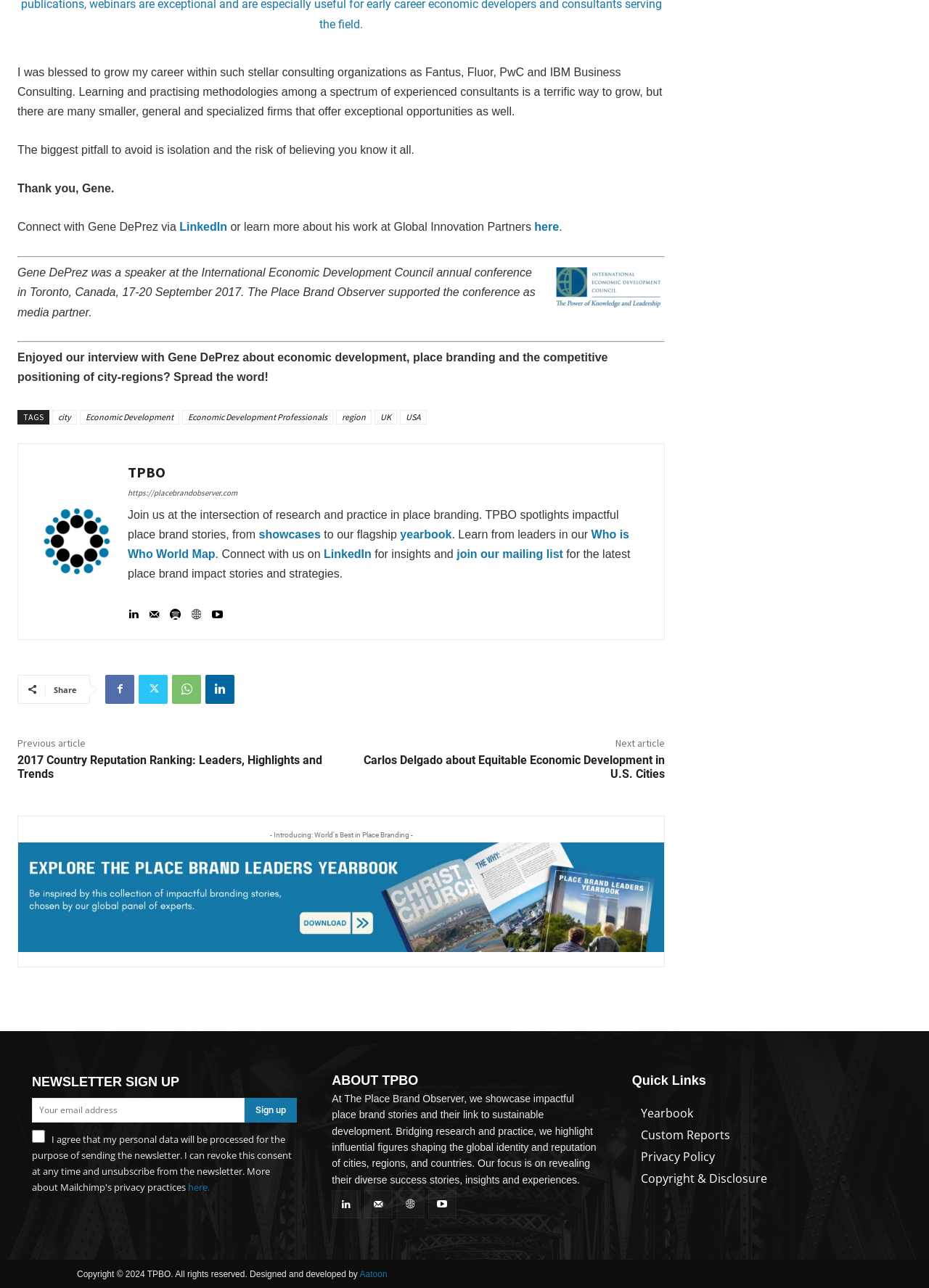Find the bounding box coordinates for the HTML element described in this sentence: "Economic Development Professionals". Provide the coordinates as four float numbers between 0 and 1, in the format [left, top, right, bottom].

[0.196, 0.318, 0.359, 0.329]